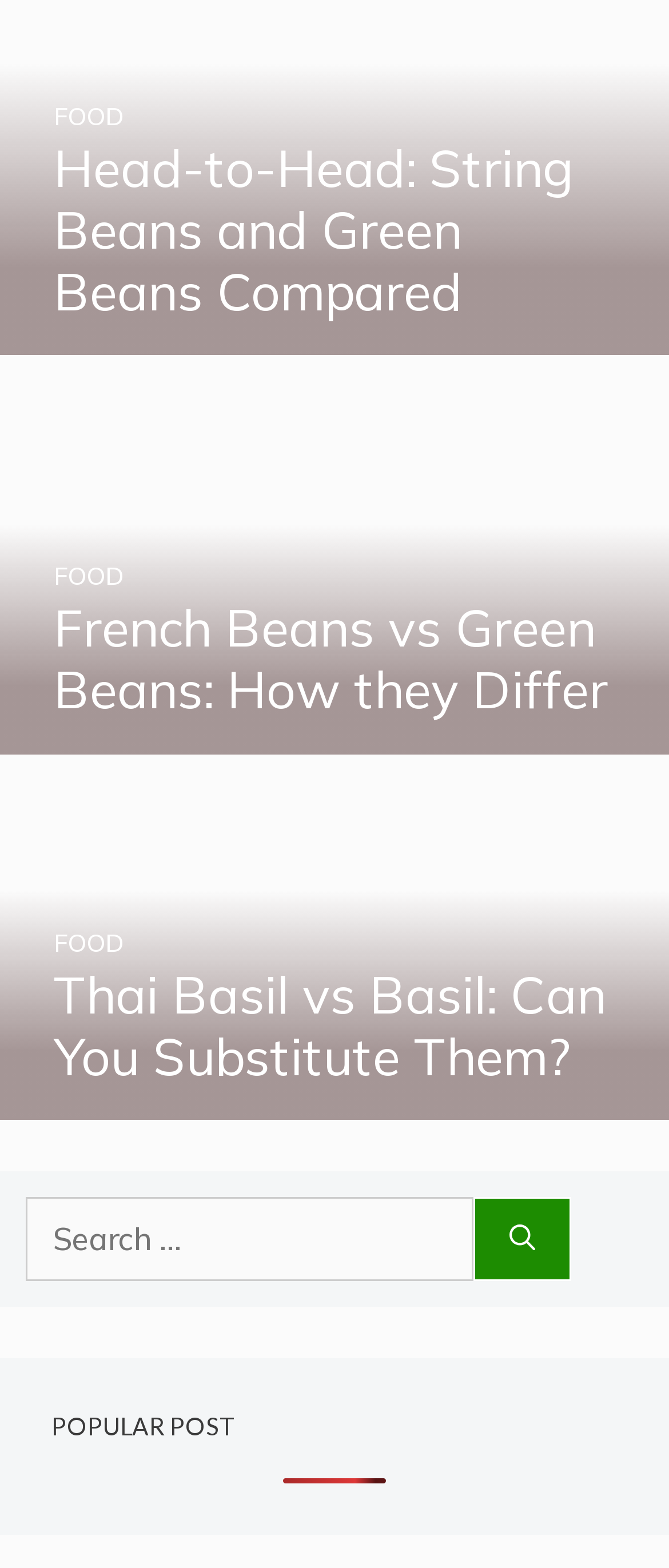Is there a search function on this webpage?
Provide an in-depth answer to the question, covering all aspects.

I found a searchbox element with a label 'Search for:' and a button labeled 'Search', which indicates that there is a search function on this webpage.